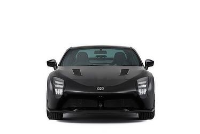What is the event where the Toyota GR HV SPORTS concept car was showcased?
Examine the image and give a concise answer in one word or a short phrase.

Tokyo Motor Show 2017